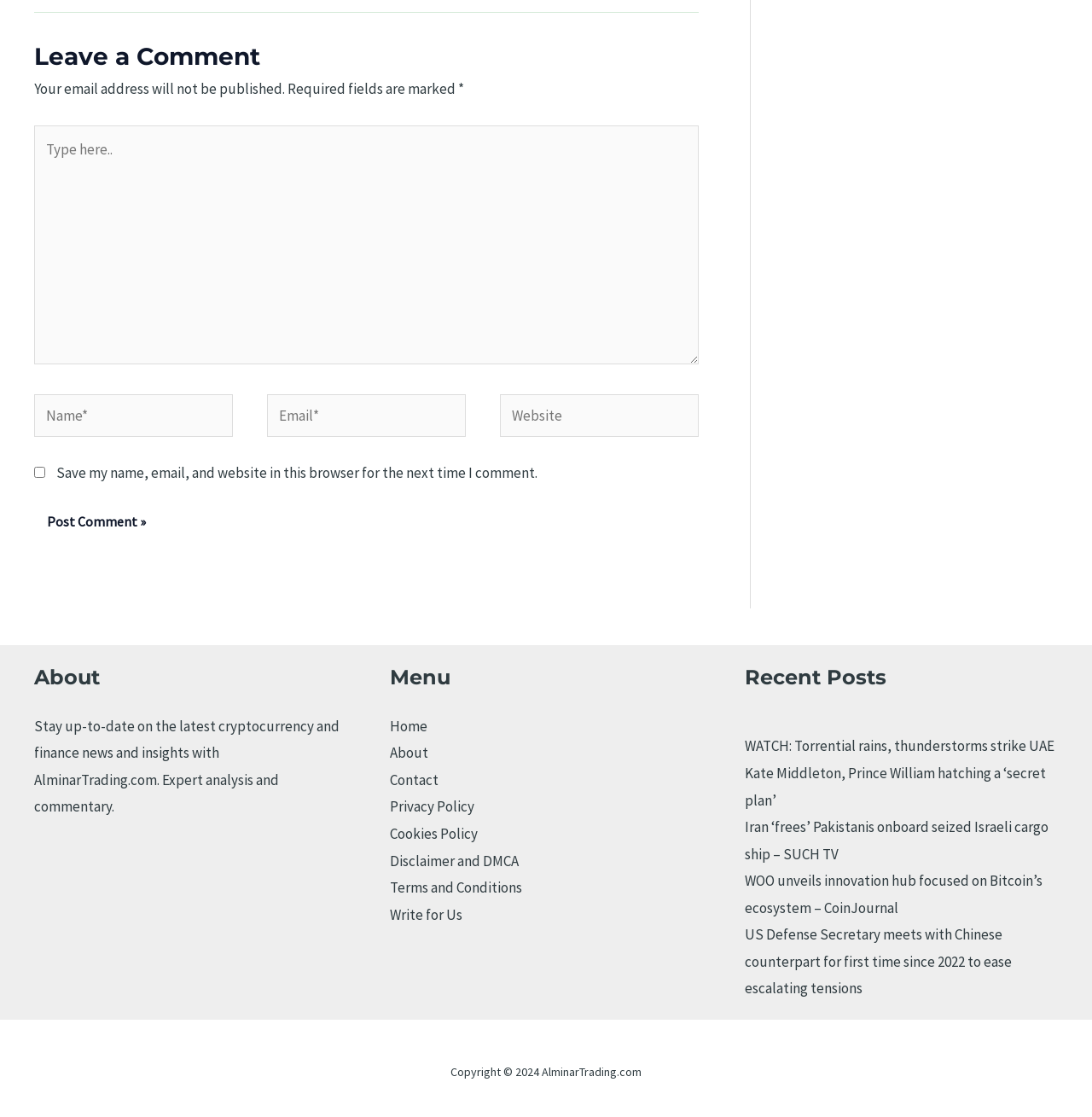How many footer widgets are there?
Please provide a comprehensive answer based on the information in the image.

There are three footer widgets: 'Footer Widget 1' containing the 'About' section, 'Footer Widget 2' containing the 'Menu' navigation, and 'Footer Widget 3' containing the 'Recent Posts' section.